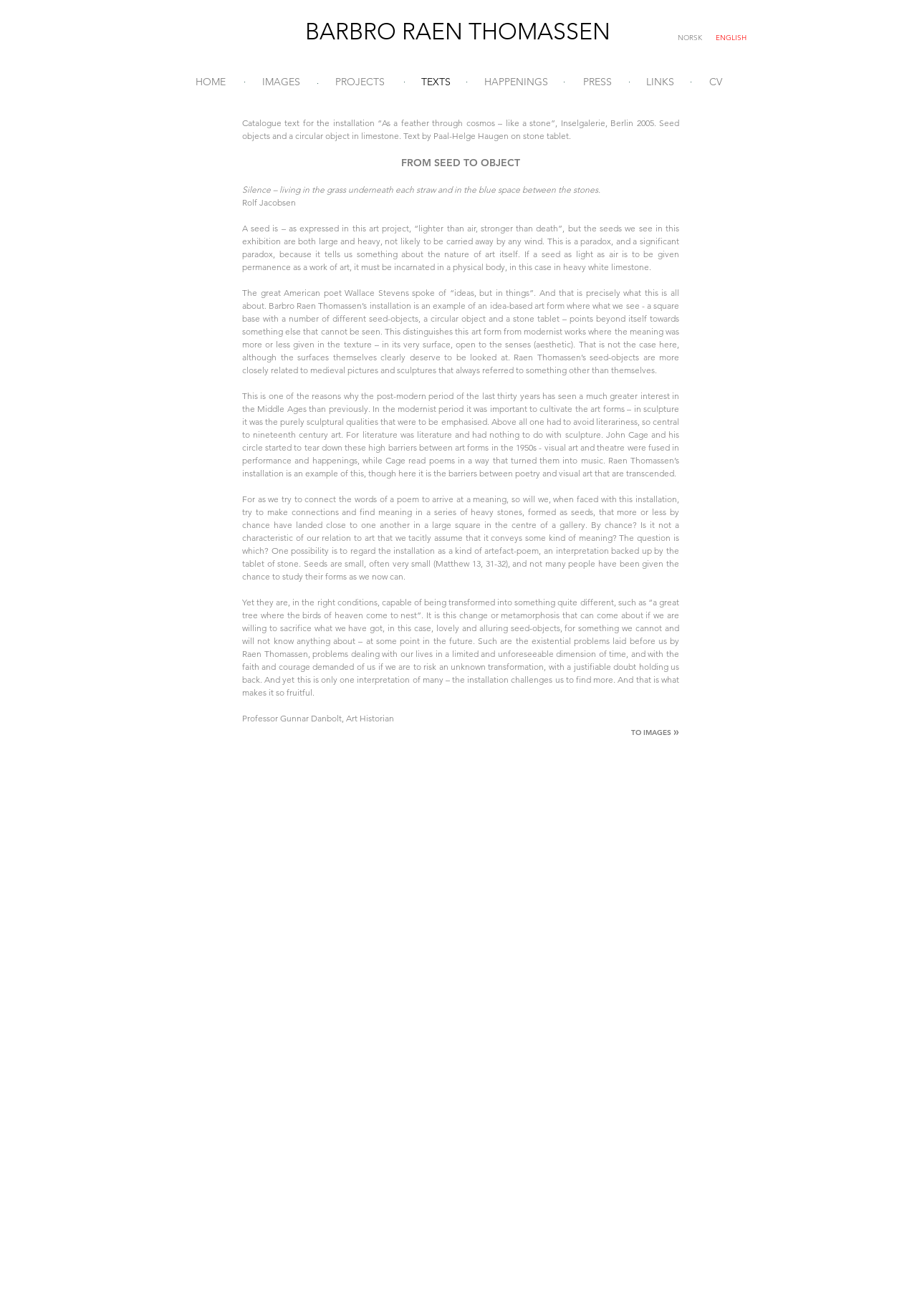Locate the bounding box coordinates of the segment that needs to be clicked to meet this instruction: "Go to the projects page".

[0.357, 0.052, 0.427, 0.074]